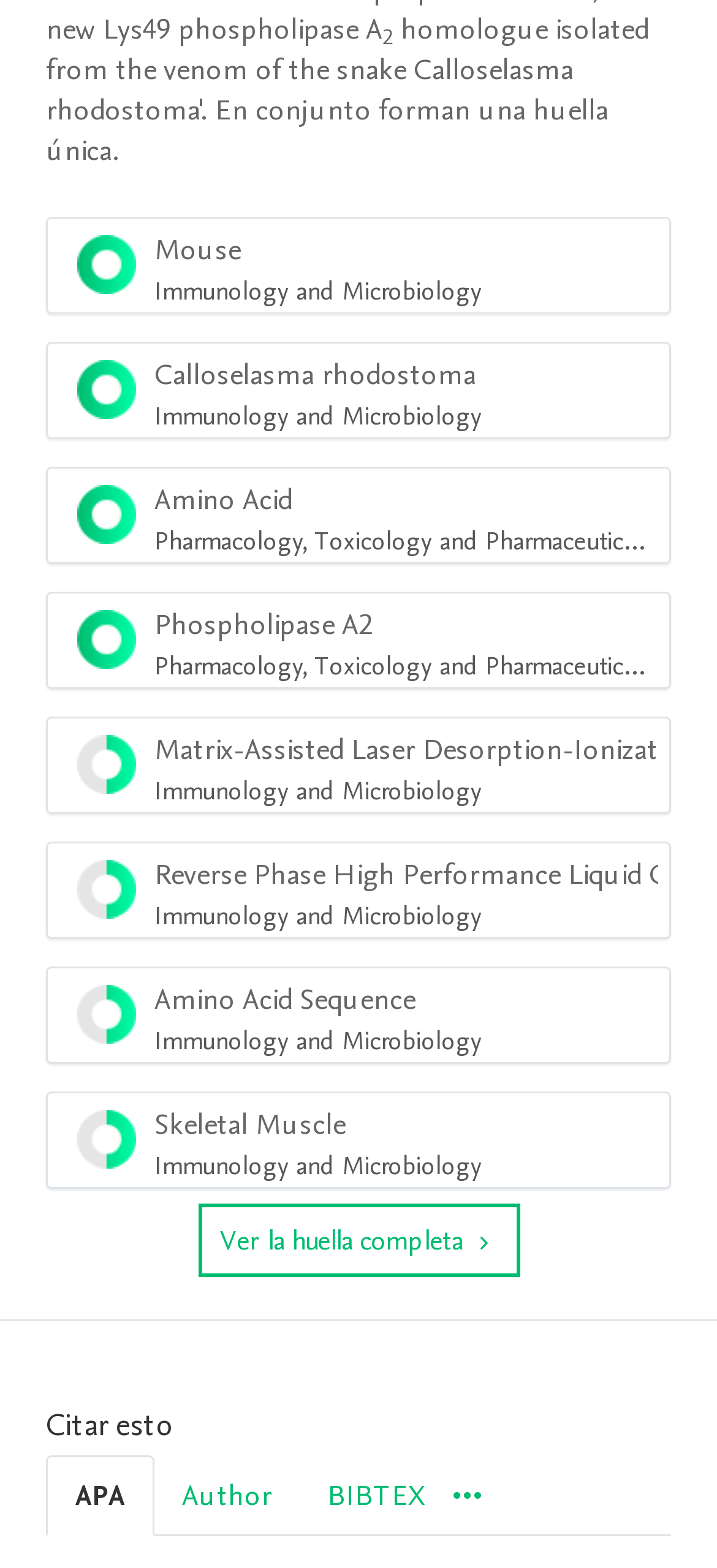Identify the bounding box coordinates necessary to click and complete the given instruction: "Read the article by Javier Gil".

None